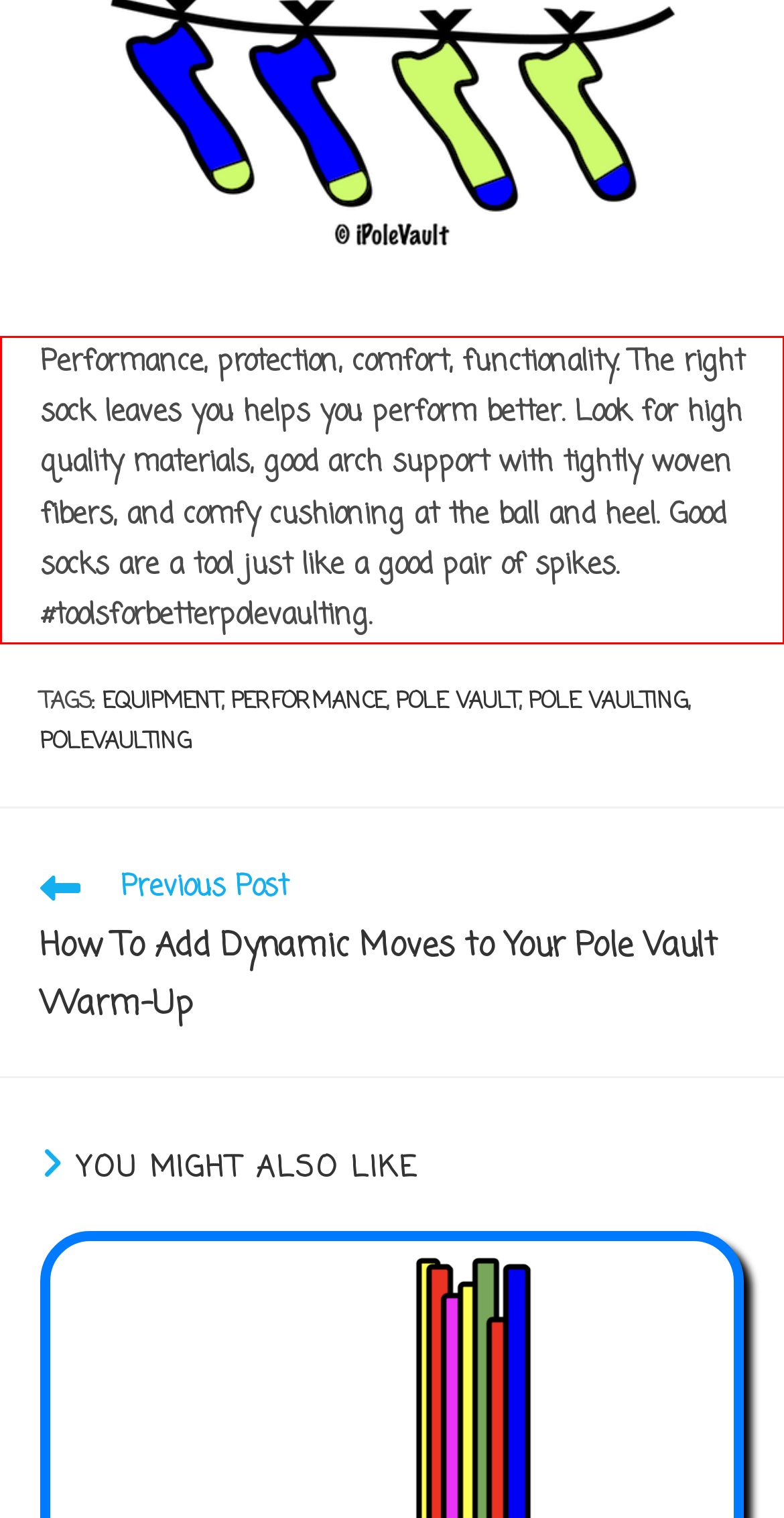Given a screenshot of a webpage, locate the red bounding box and extract the text it encloses.

Performance, protection, comfort, functionality. The right sock leaves you helps you perform better. Look for high quality materials, good arch support with tightly woven fibers, and comfy cushioning at the ball and heel. Good socks are a tool just like a good pair of spikes. #toolsforbetterpolevaulting.